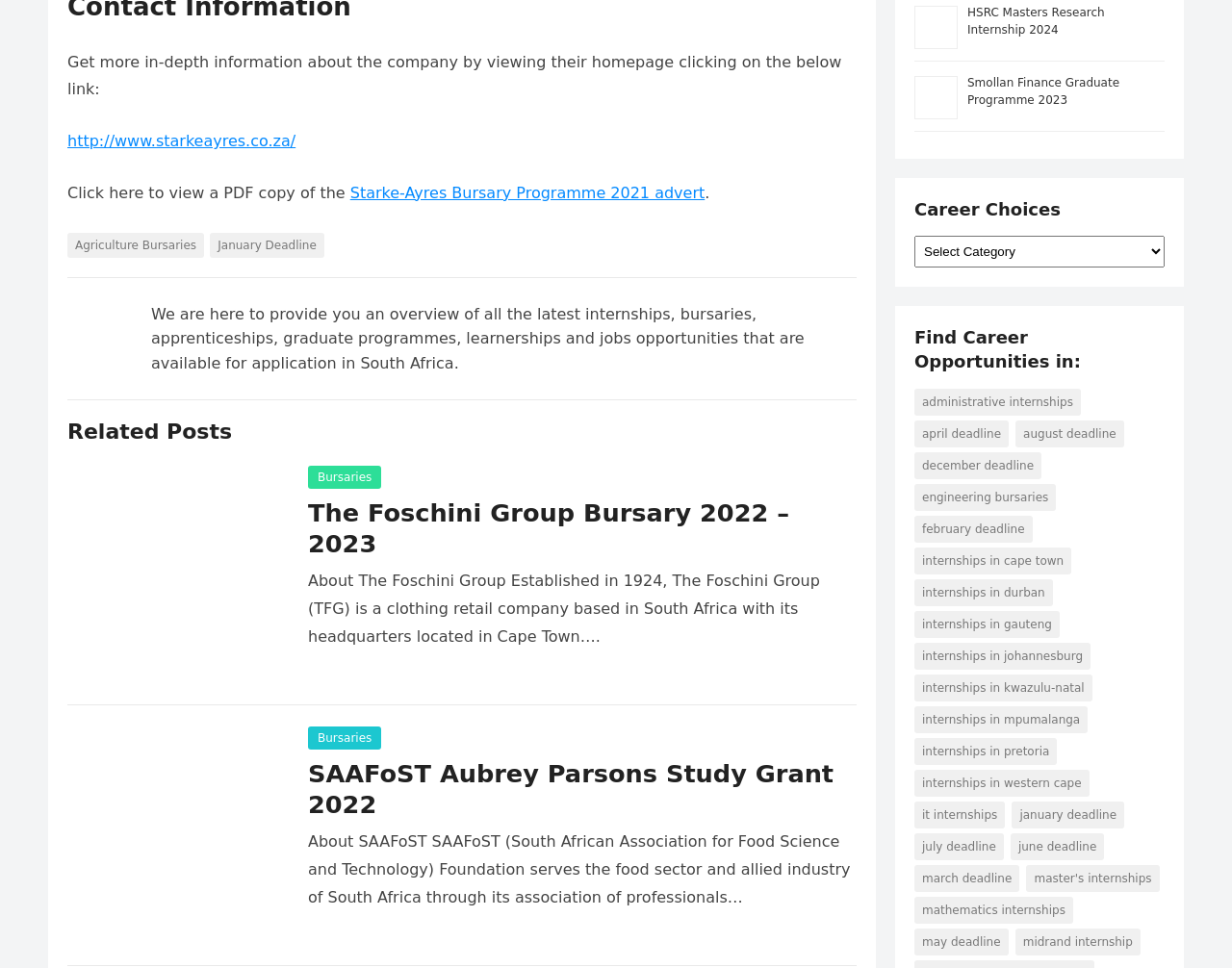How many images are there on the webpage?
Provide a short answer using one word or a brief phrase based on the image.

5